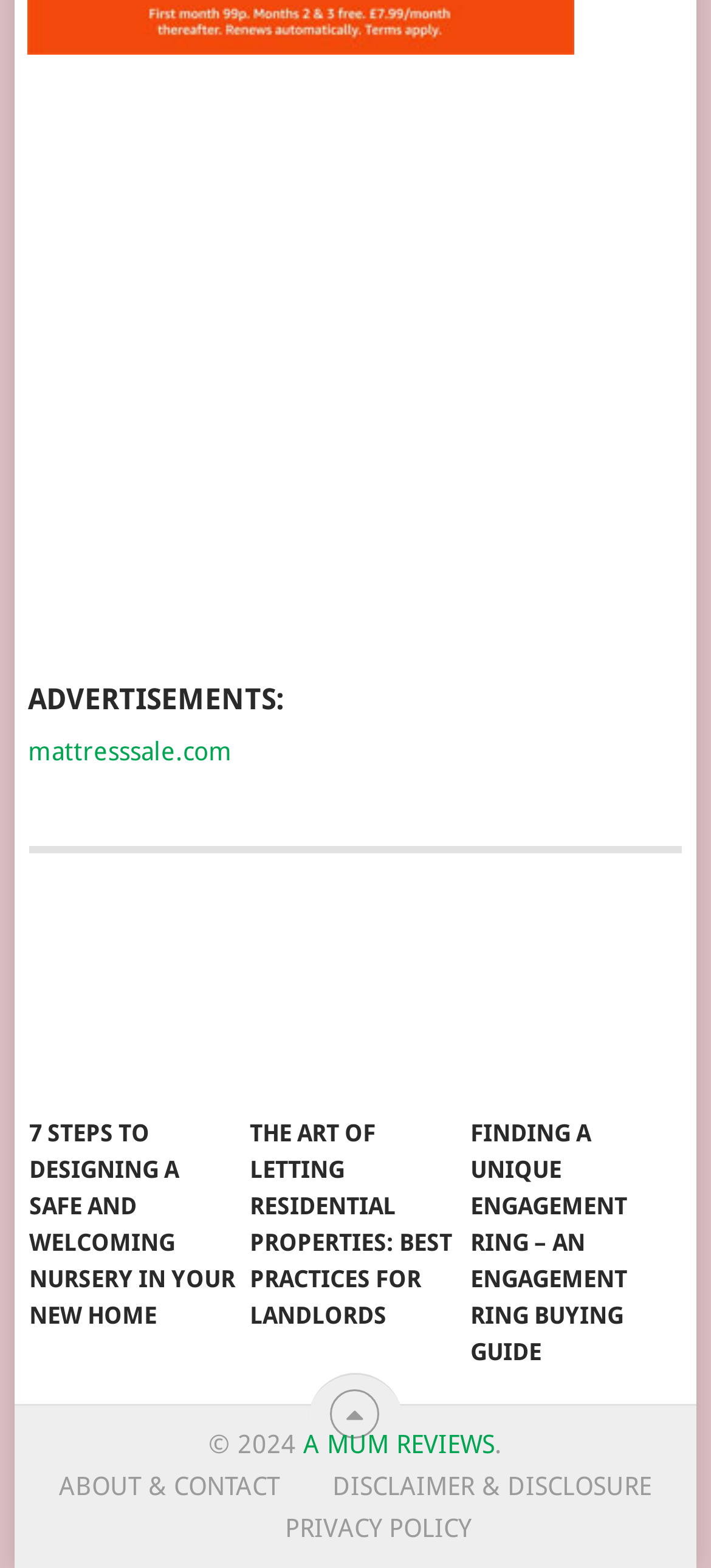How many links are there in the footer section?
Based on the image, respond with a single word or phrase.

4